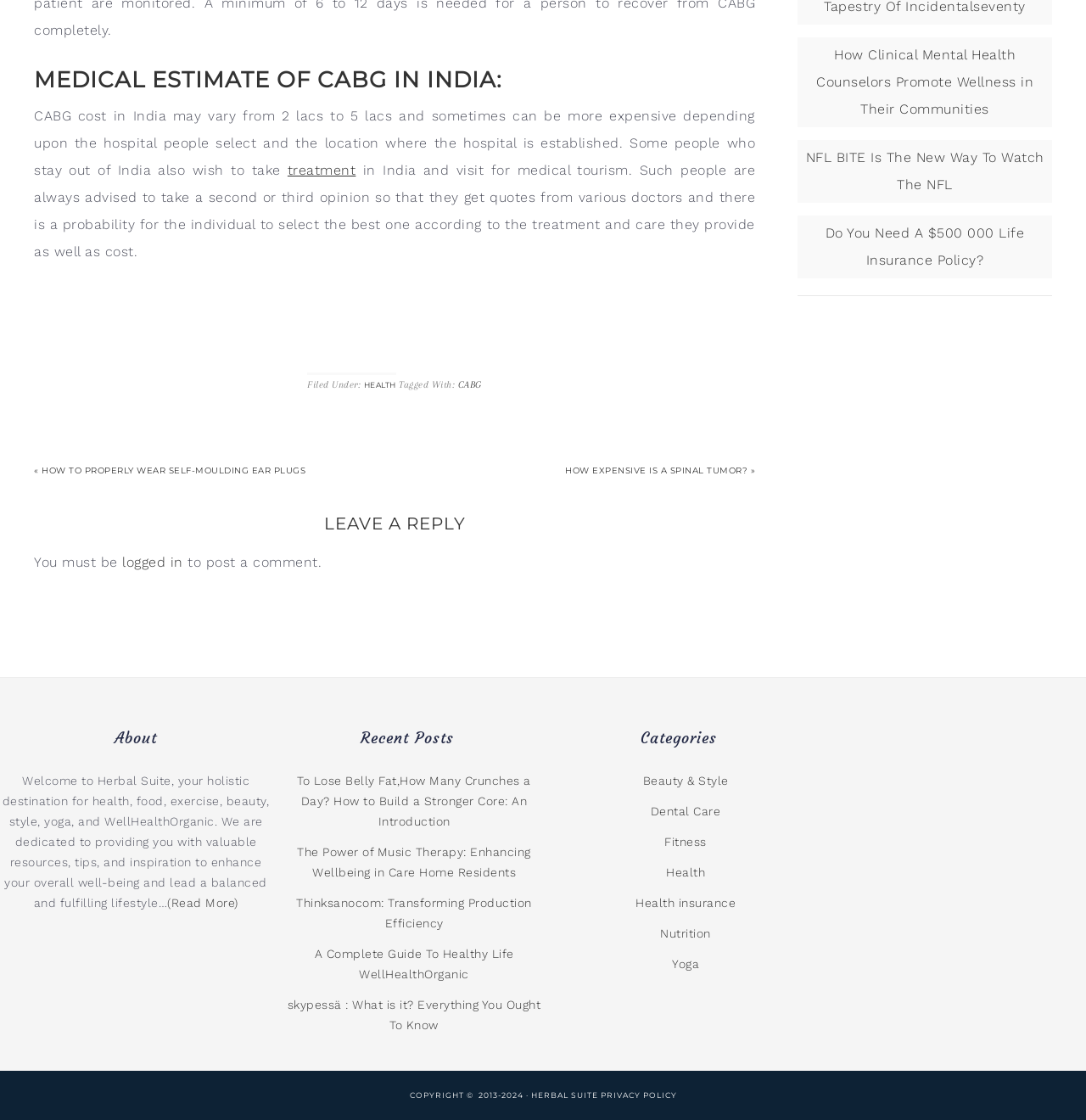Answer the question below with a single word or a brief phrase: 
How many recent posts are displayed on the website?

4